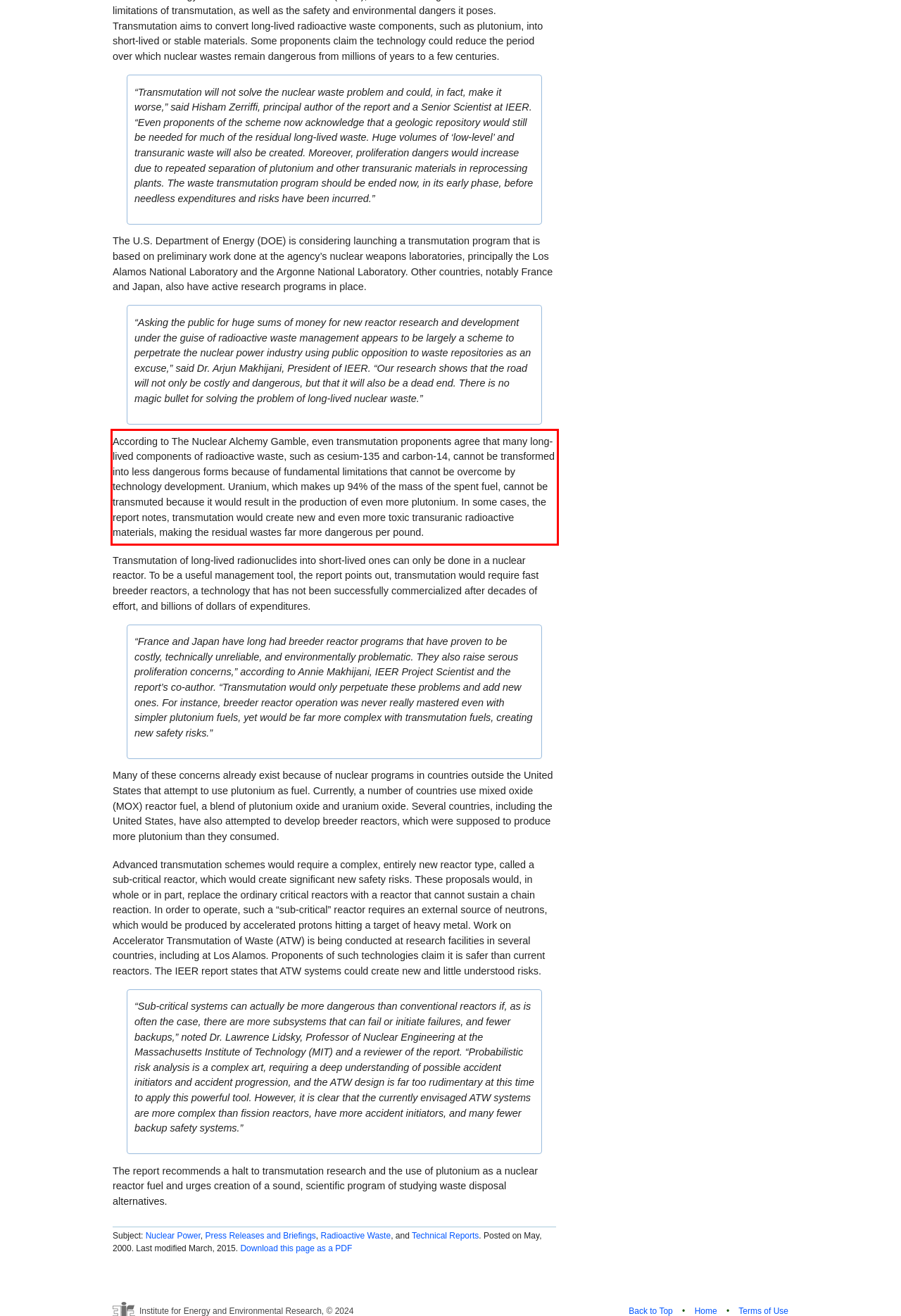There is a UI element on the webpage screenshot marked by a red bounding box. Extract and generate the text content from within this red box.

According to The Nuclear Alchemy Gamble, even transmutation proponents agree that many long-lived components of radioactive waste, such as cesium-135 and carbon-14, cannot be transformed into less dangerous forms because of fundamental limitations that cannot be overcome by technology development. Uranium, which makes up 94% of the mass of the spent fuel, cannot be transmuted because it would result in the production of even more plutonium. In some cases, the report notes, transmutation would create new and even more toxic transuranic radioactive materials, making the residual wastes far more dangerous per pound.